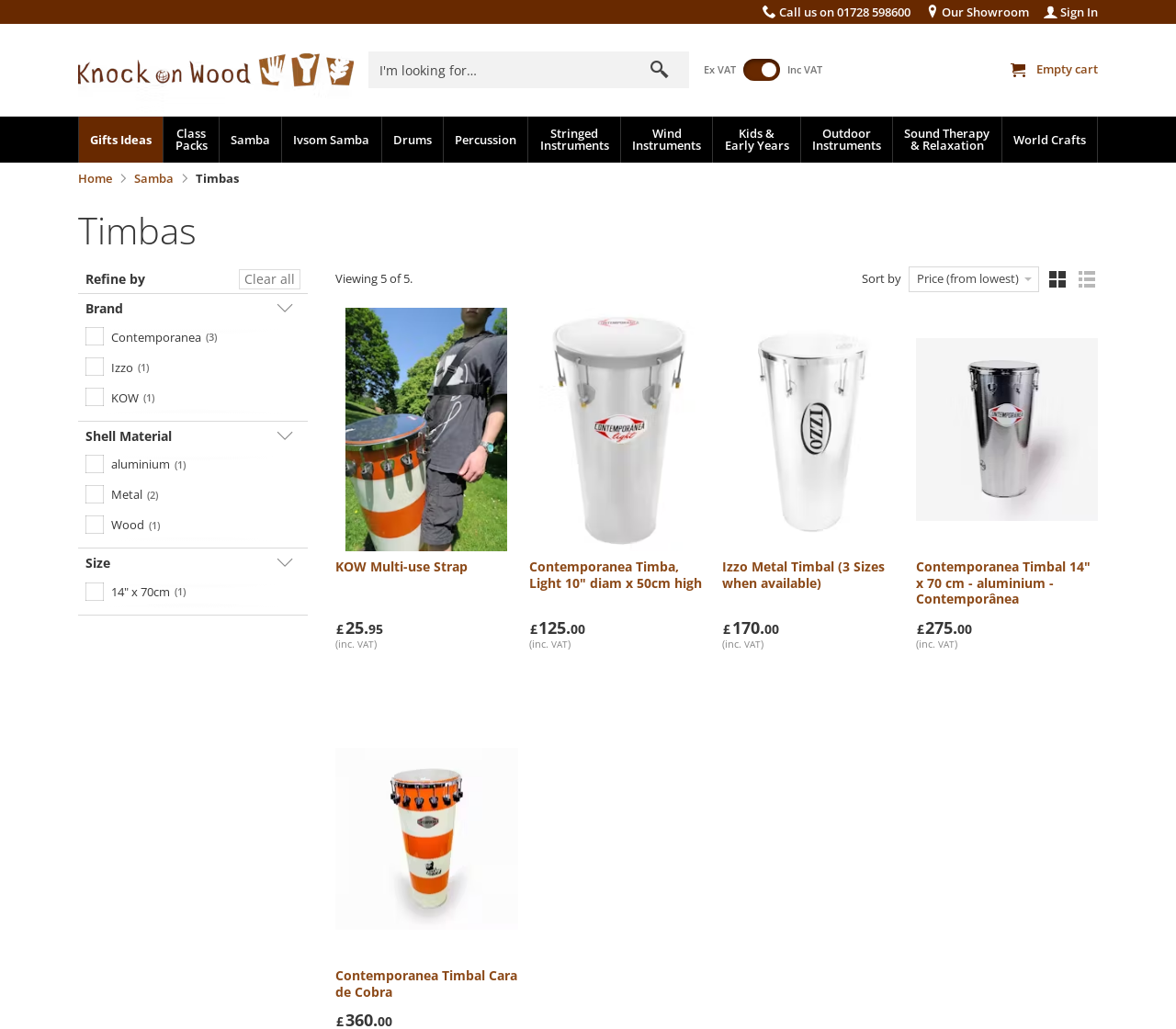Using the details from the image, please elaborate on the following question: What is the phone number to call?

I found the phone number by looking at the link element with the text ' Call us on 01728 598600' at the top of the webpage.